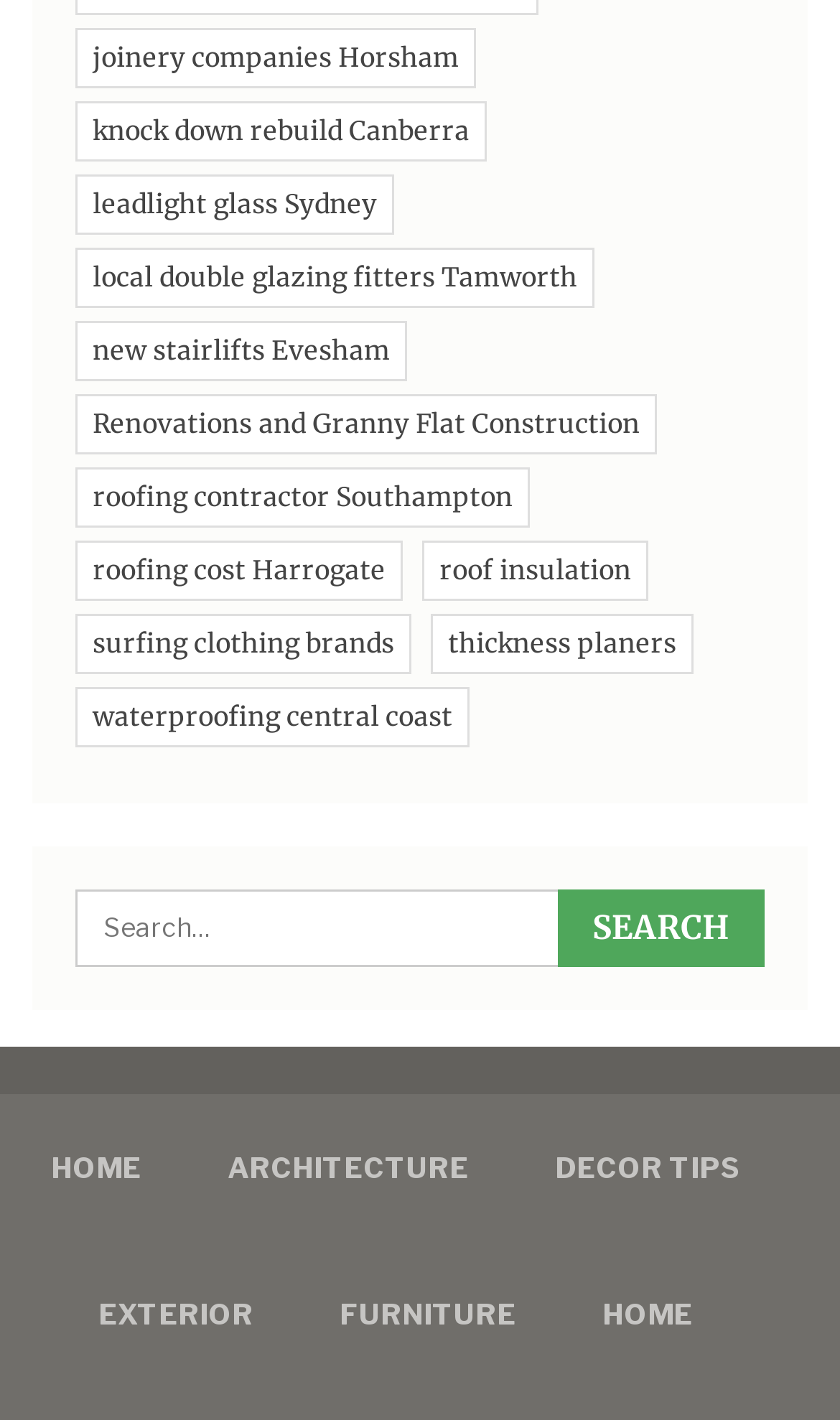What is the first link on the webpage? Analyze the screenshot and reply with just one word or a short phrase.

joinery companies Horsham